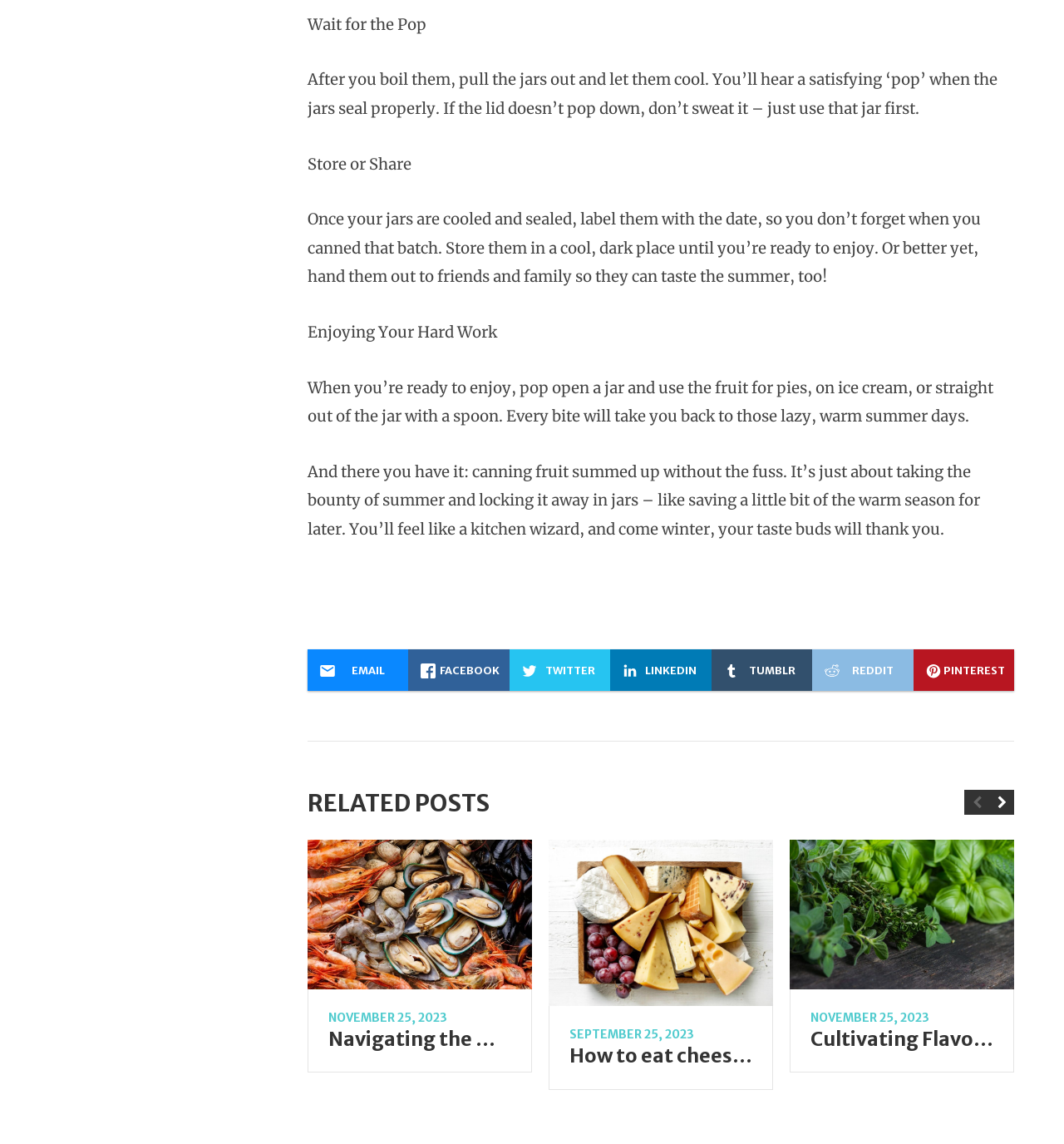Provide the bounding box coordinates of the UI element this sentence describes: "How to eat cheese correctly?".

[0.535, 0.912, 0.794, 0.933]